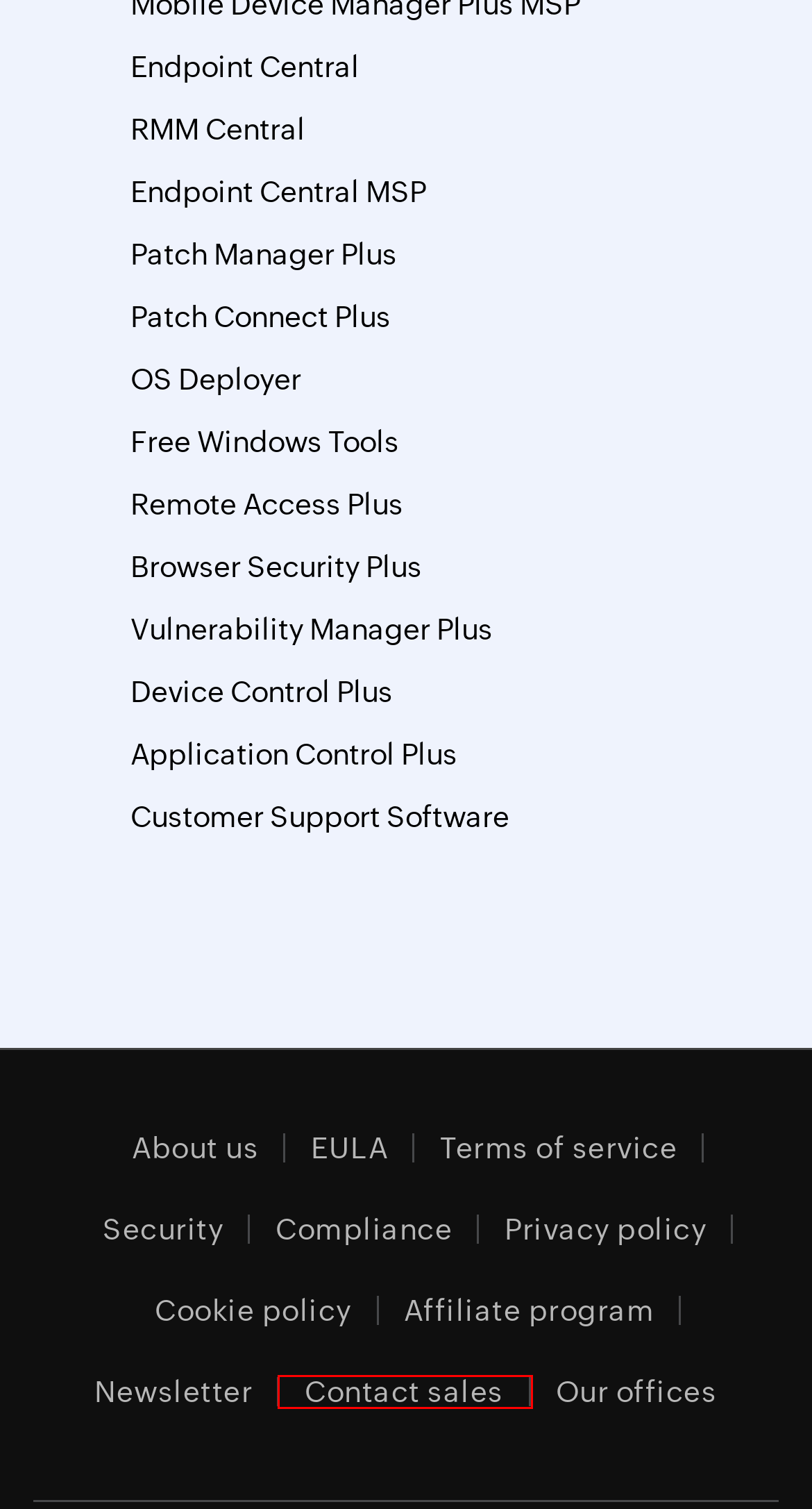With the provided screenshot showing a webpage and a red bounding box, determine which webpage description best fits the new page that appears after clicking the element inside the red box. Here are the options:
A. ManageEngine terms of service for on-demand solutions
B. ManageEngine Presales
C. ManageEngine - Contact Us
D. Device Control Software & Solution - ManageEngine Device Control Plus
E. About ManageEngine, a division of Zoho Corp.
F. MSP Software for Endpoint Management - ManageEngine Endpoint Central MSP
G. Application Control Software | Application Control System - ManageEngine Application Control Plus
H. ManageEngine - End User License Agreement

B